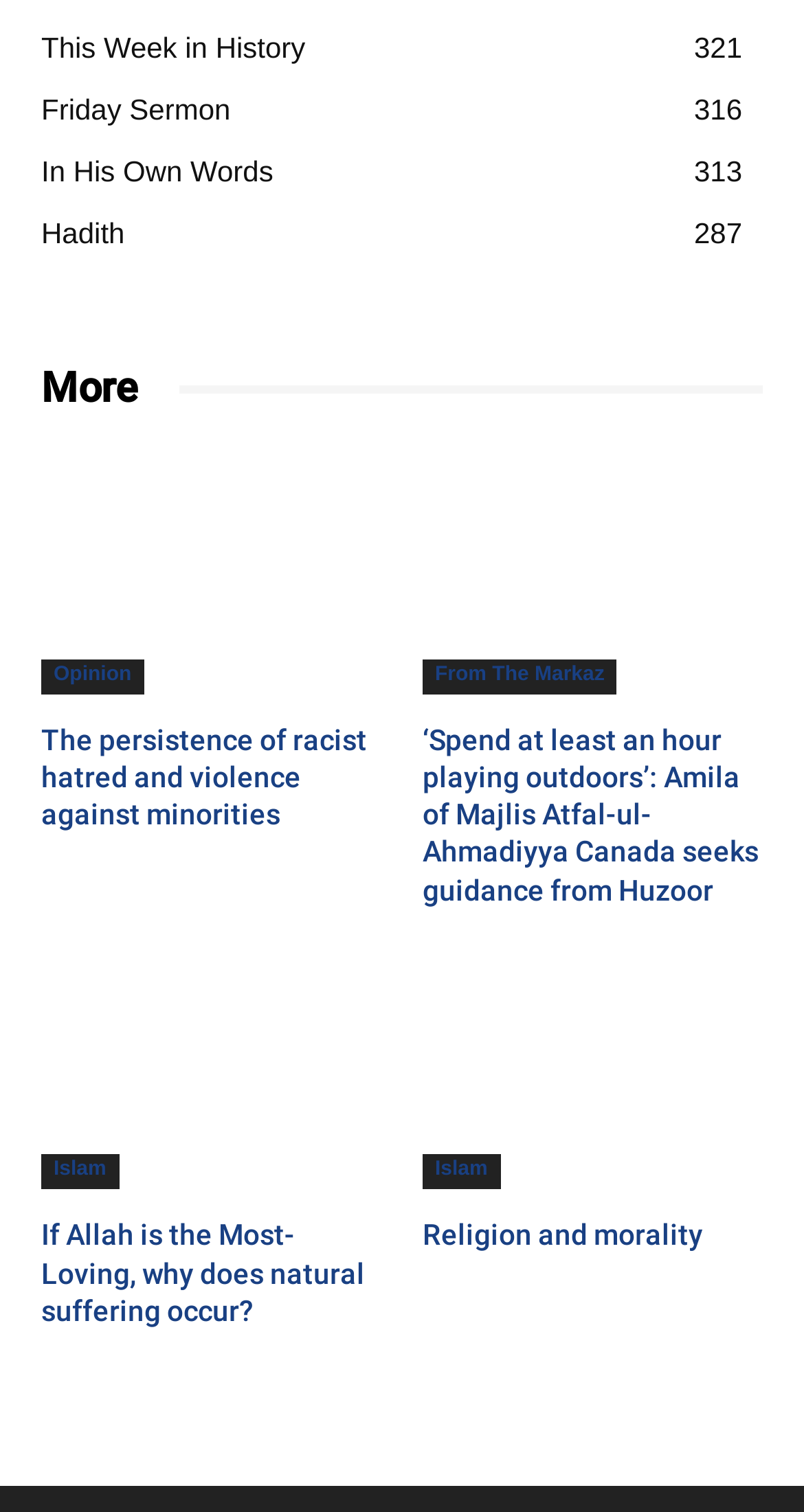Identify the bounding box coordinates of the element that should be clicked to fulfill this task: "Click on 'This Week in History 321'". The coordinates should be provided as four float numbers between 0 and 1, i.e., [left, top, right, bottom].

[0.051, 0.021, 0.38, 0.043]